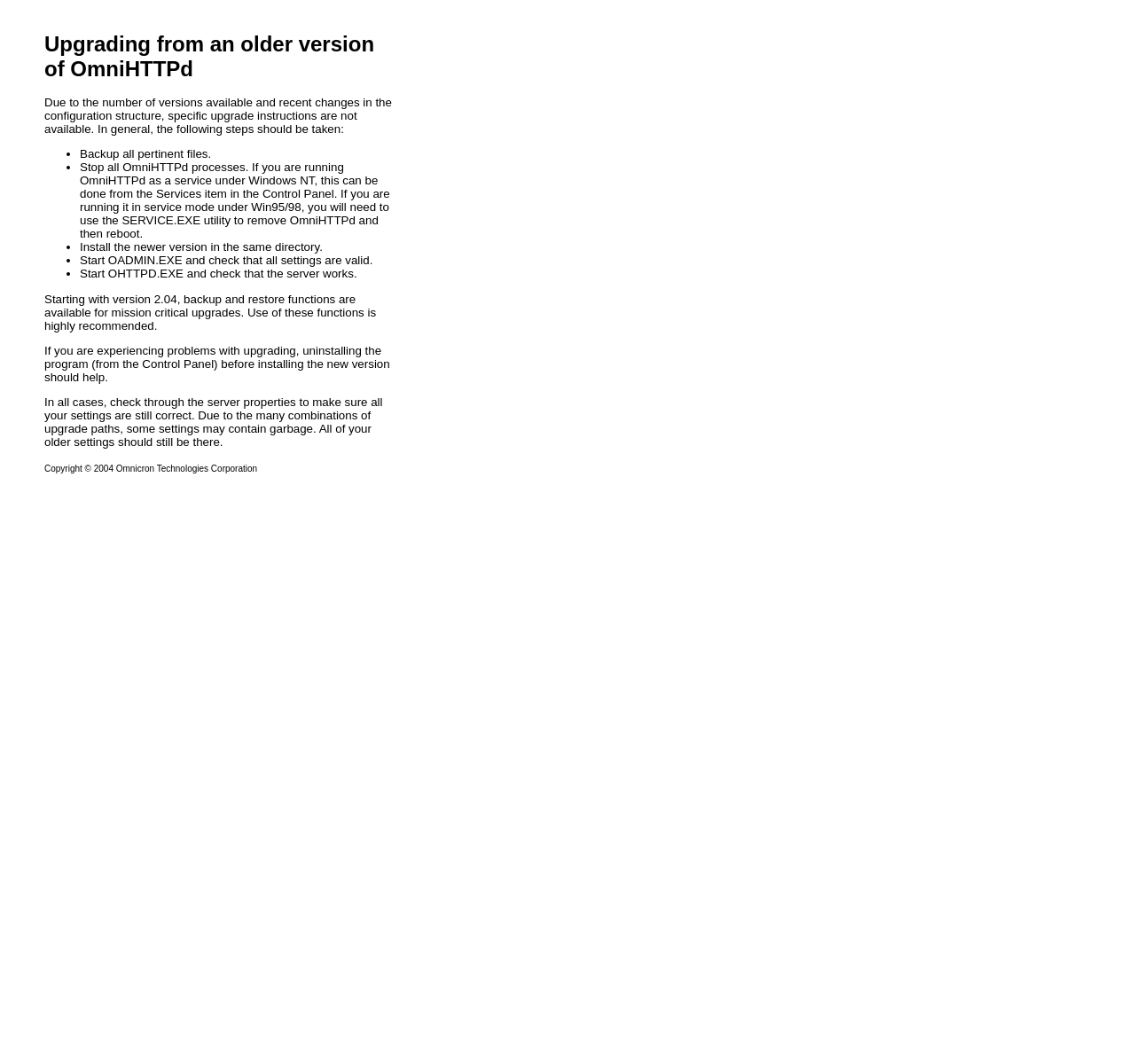Give a concise answer using one word or a phrase to the following question:
What is the recommended action for mission critical upgrades?

Use backup and restore functions